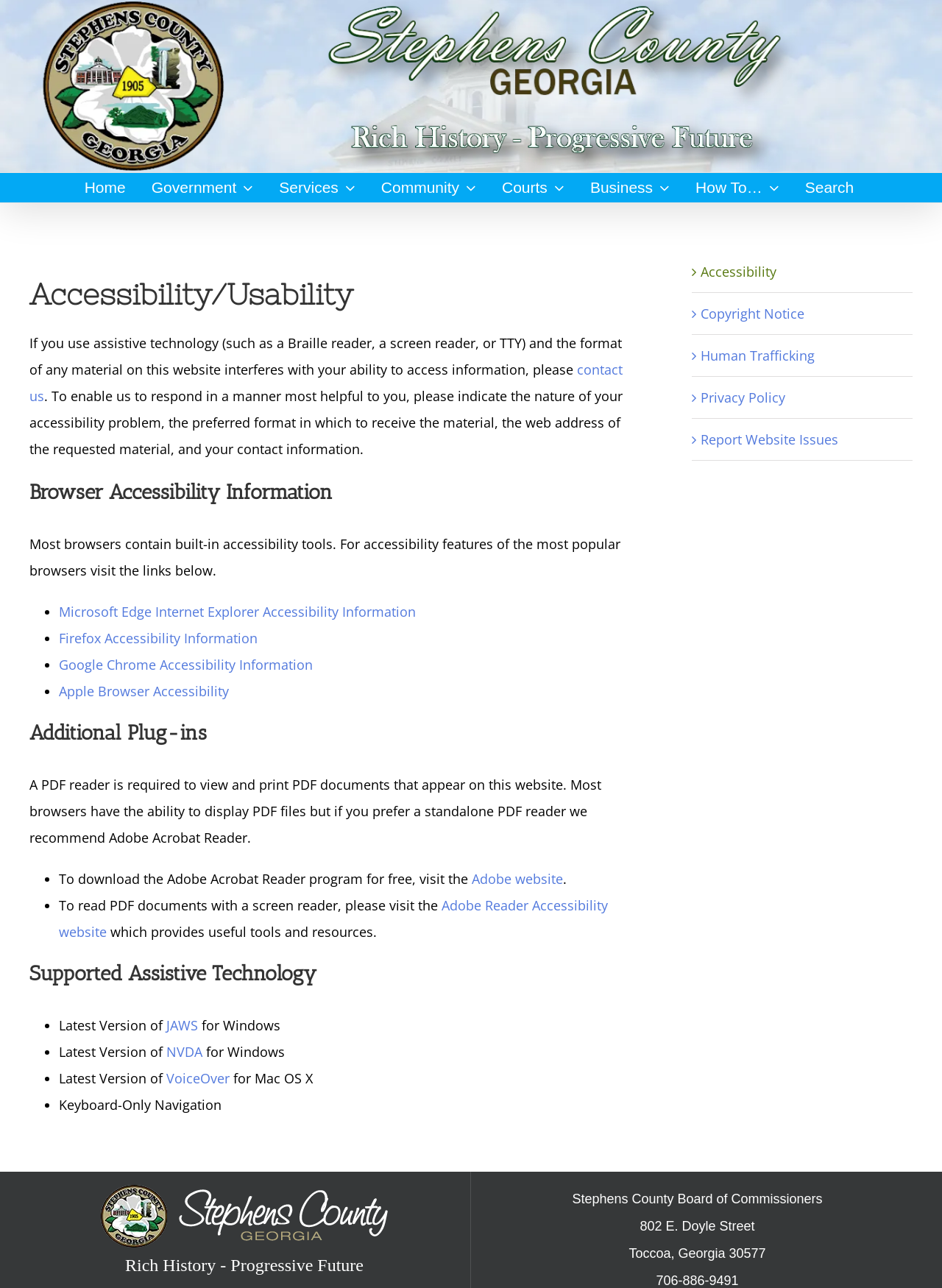Look at the image and answer the question in detail:
What is the recommended PDF reader?

I found the recommended PDF reader by reading the text under the heading 'Additional Plug-ins'. It says 'A PDF reader is required to view and print PDF documents that appear on this website. Most browsers have the ability to display PDF files but if you prefer a standalone PDF reader we recommend Adobe Acrobat Reader'.